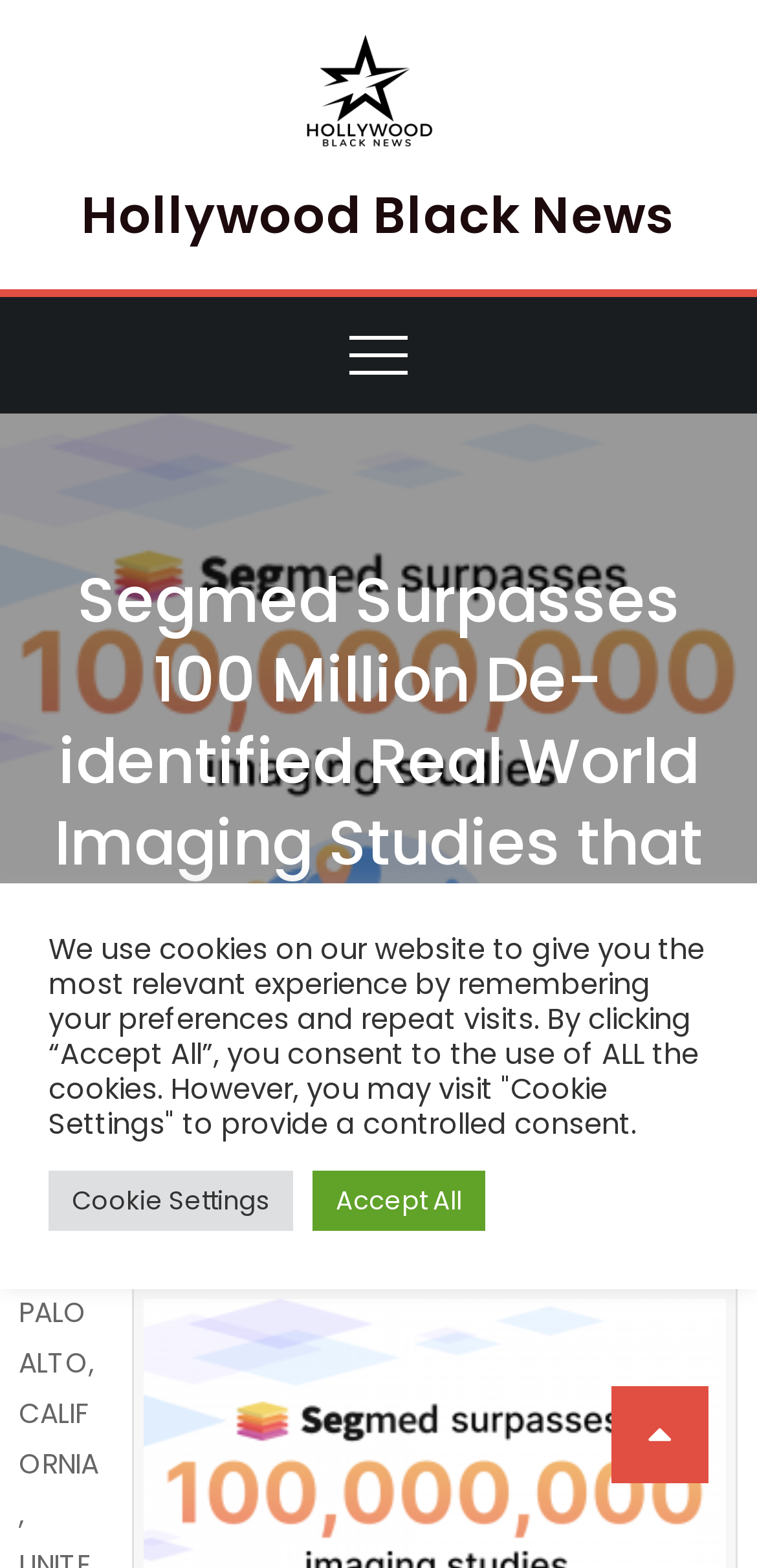Provide your answer in a single word or phrase: 
What is the topic of the main article?

Segmed surpassing 100 million de-identified real world imaging studies